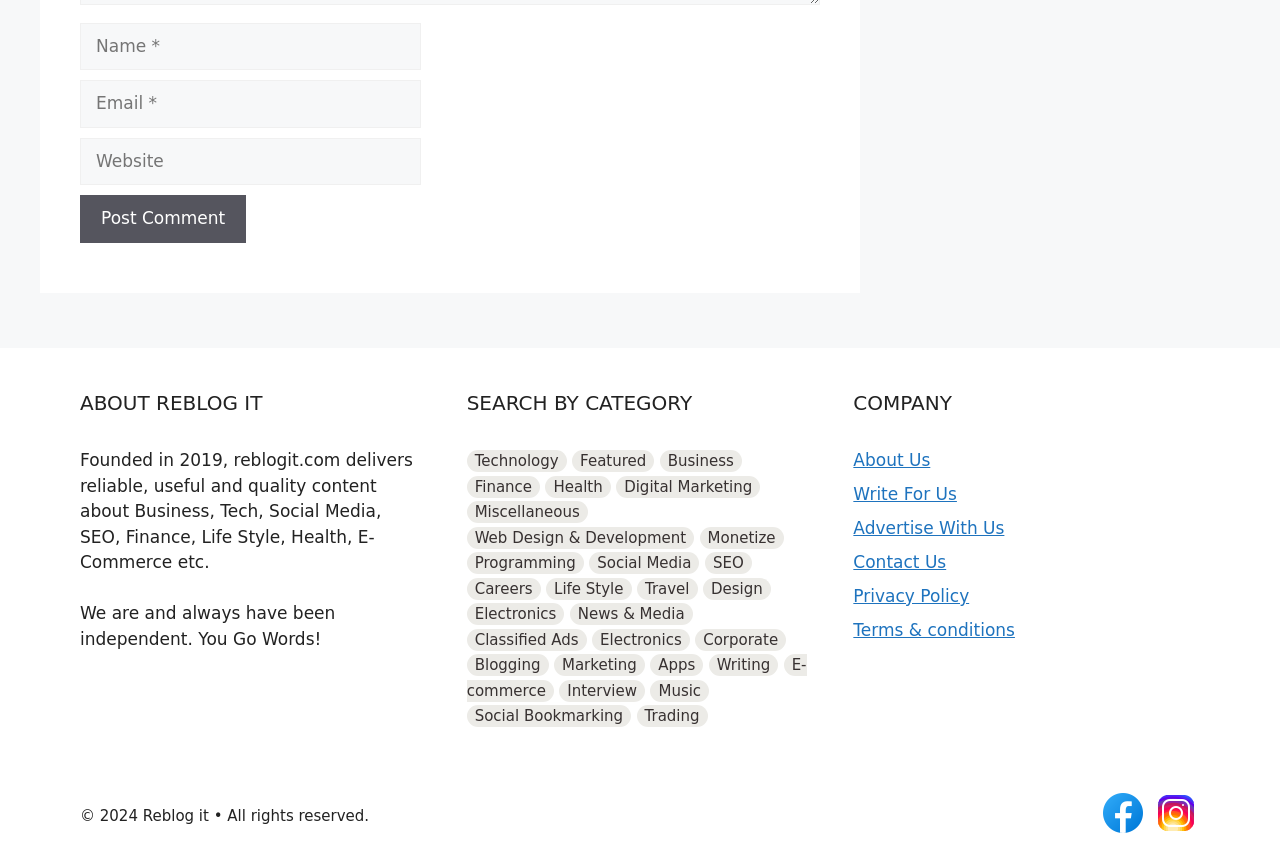How many social media platforms are linked at the bottom of the webpage?
Based on the image, please offer an in-depth response to the question.

At the bottom of the webpage, there are two social media platforms linked: Facebook and Instagram. These links are represented by their respective icons and are located in the 'COMPANY' section.